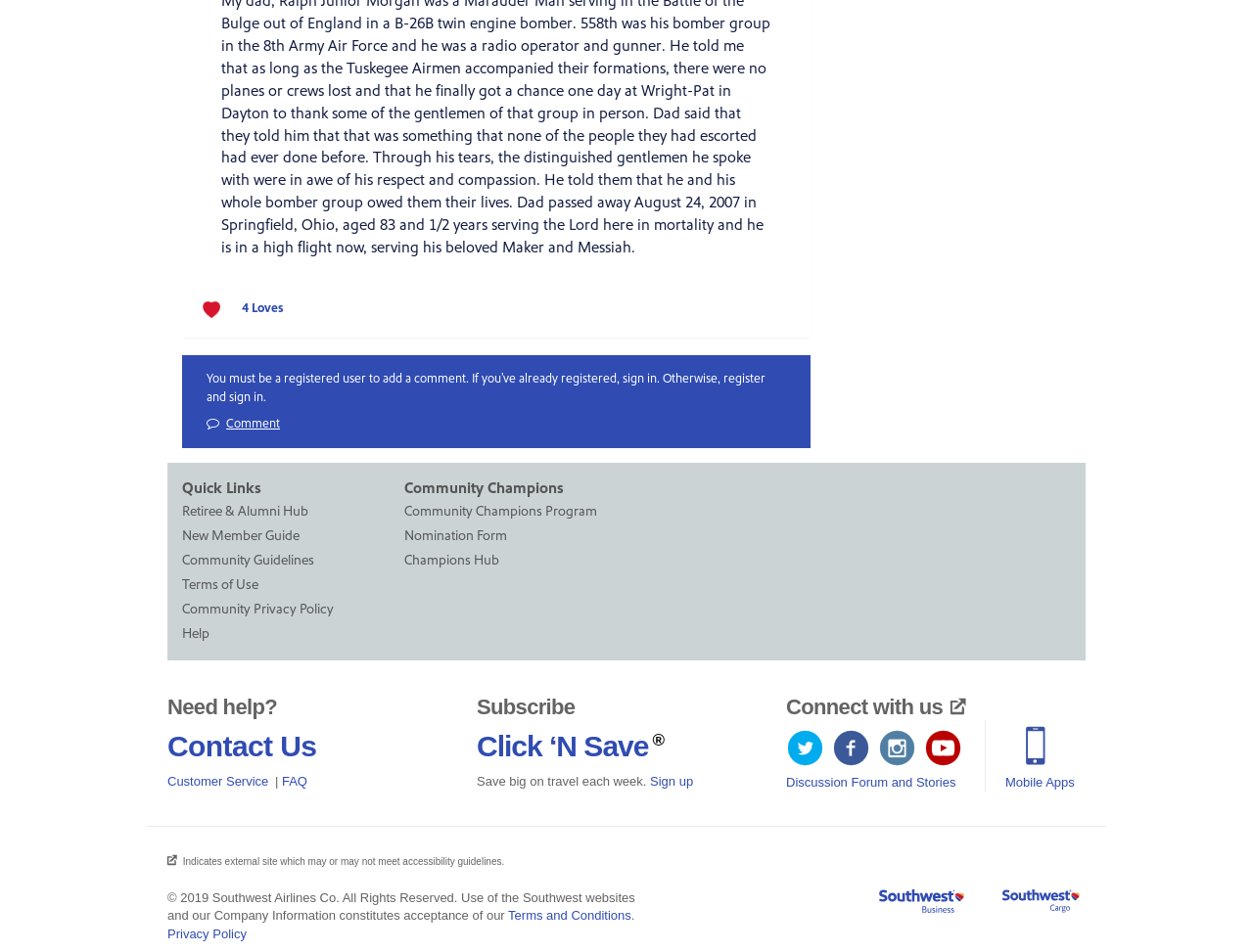Specify the bounding box coordinates of the element's region that should be clicked to achieve the following instruction: "Go to Twitter". The bounding box coordinates consist of four float numbers between 0 and 1, in the format [left, top, right, bottom].

[0.627, 0.766, 0.658, 0.809]